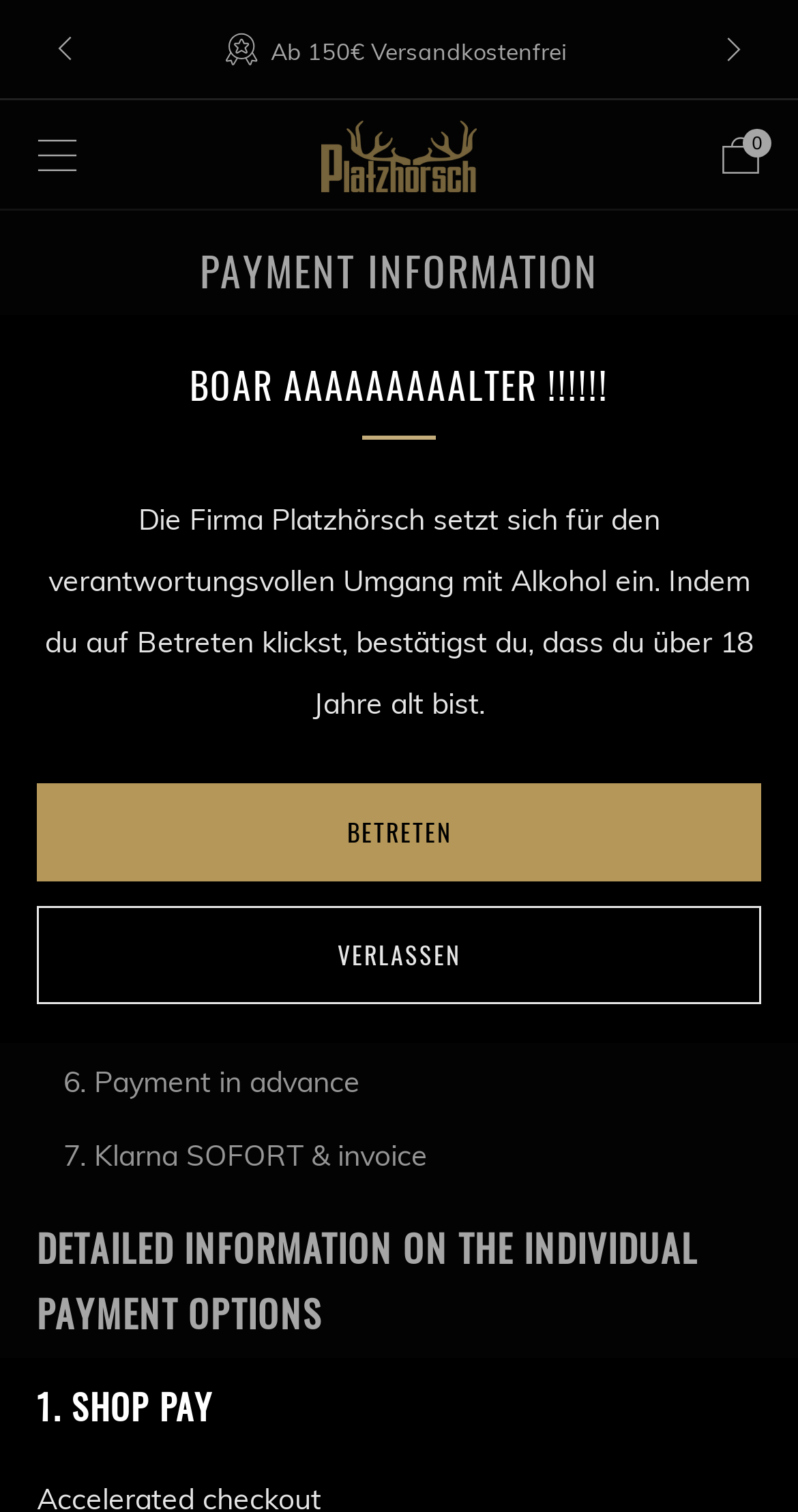Analyze the image and deliver a detailed answer to the question: What is the first payment option listed for deliveries within Germany?

The payment options are listed in a numbered list on the webpage, and the first option is 'Shop Pay', which is indicated by the list marker '1.' and the static text 'Shop Pay'.